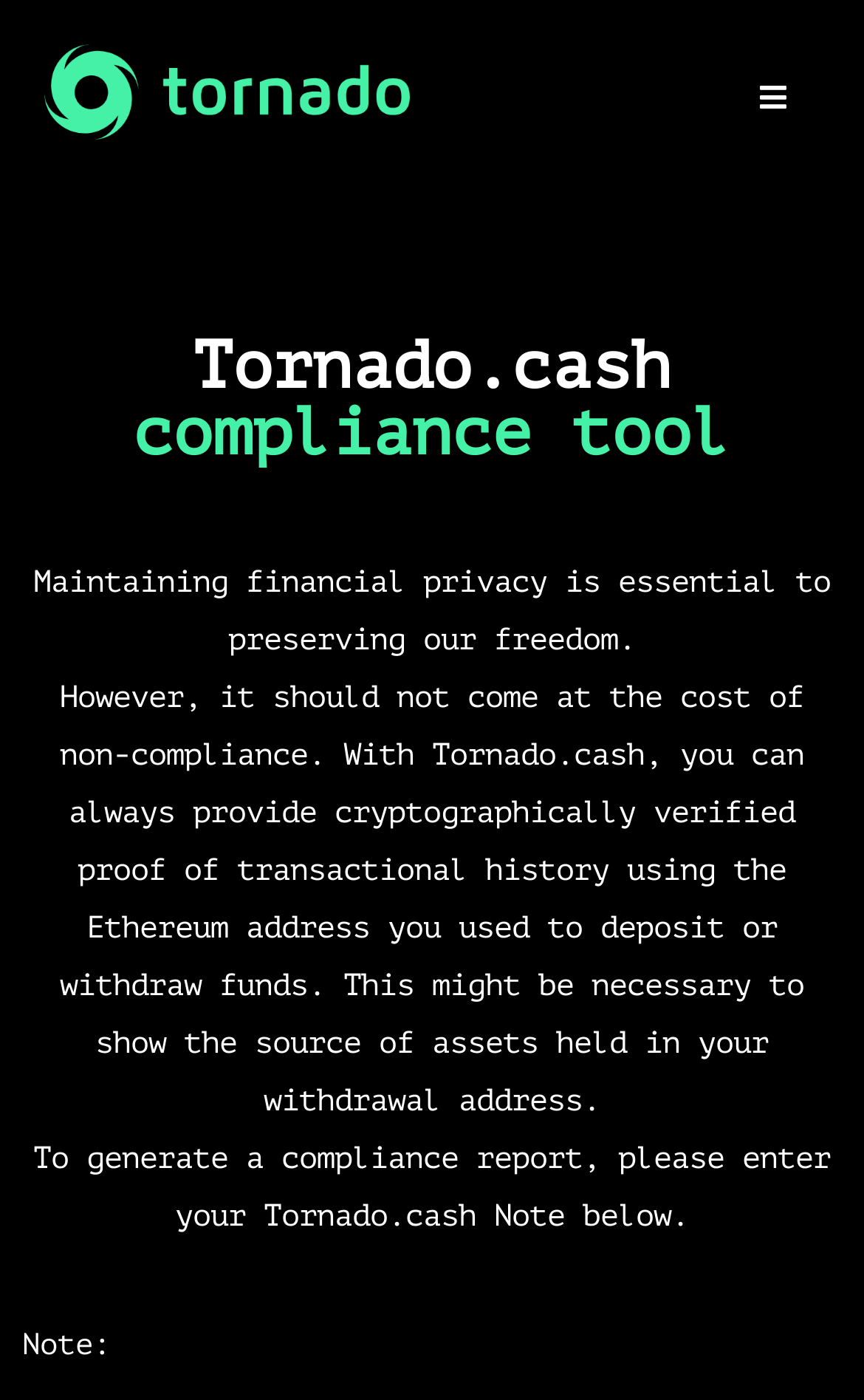What is the tone of the webpage content?
Please answer the question as detailed as possible.

The webpage content is written in an informative tone, providing explanations and instructions on how to use Tornado.cash for compliance purposes, without any emotional or persuasive language.